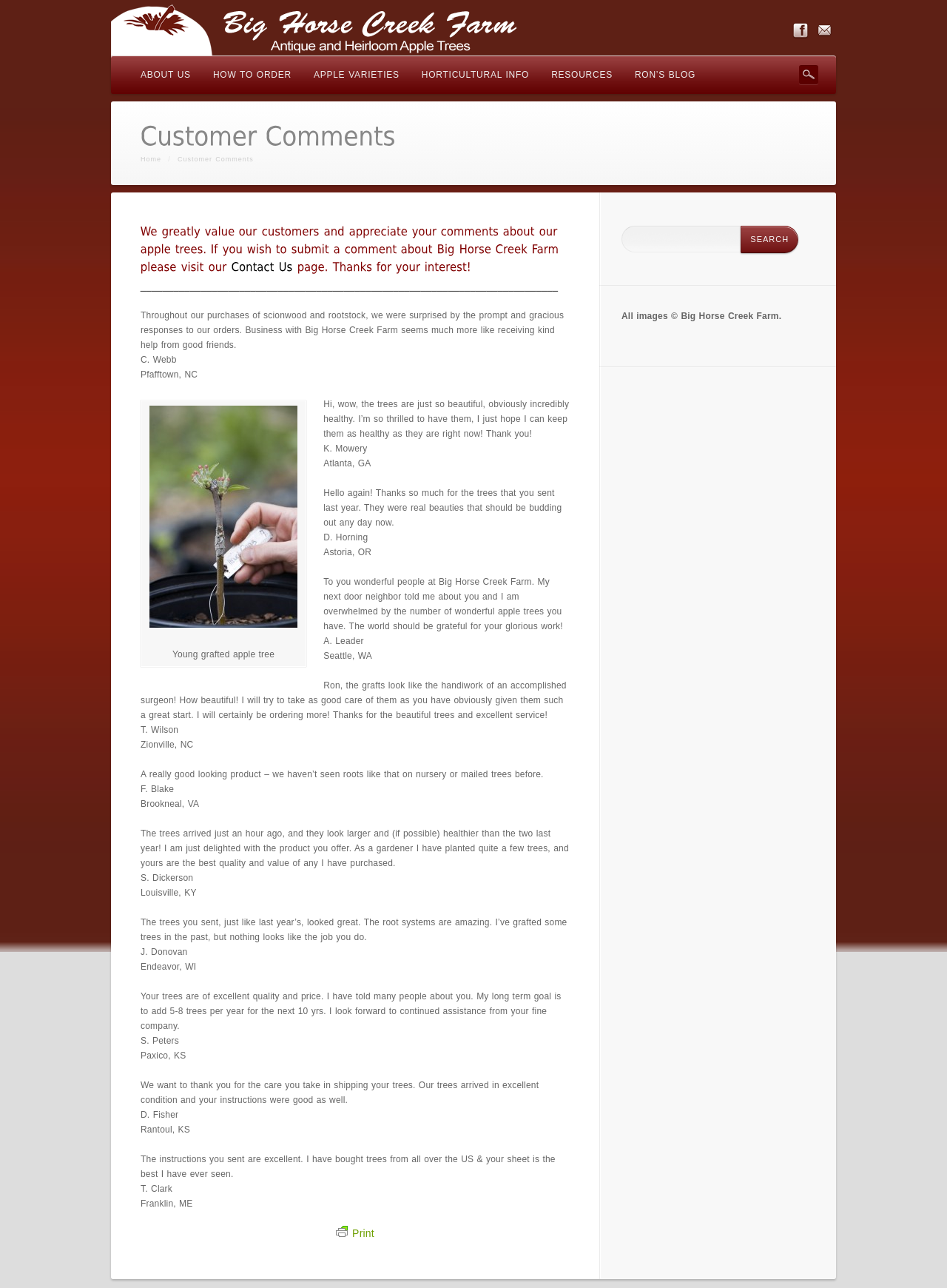Find the bounding box coordinates for the HTML element specified by: "value="submit"".

[0.844, 0.051, 0.864, 0.066]